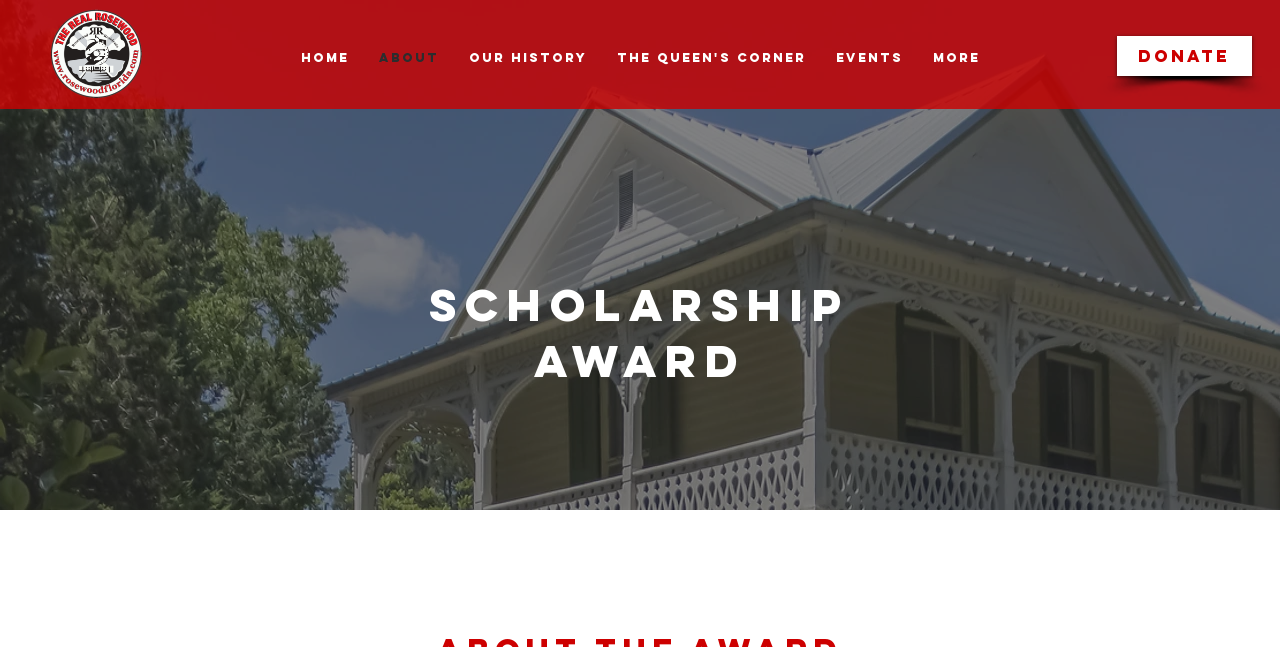Use a single word or phrase to answer the question: 
What is the name of the section below the navigation menu?

Scholarship Award